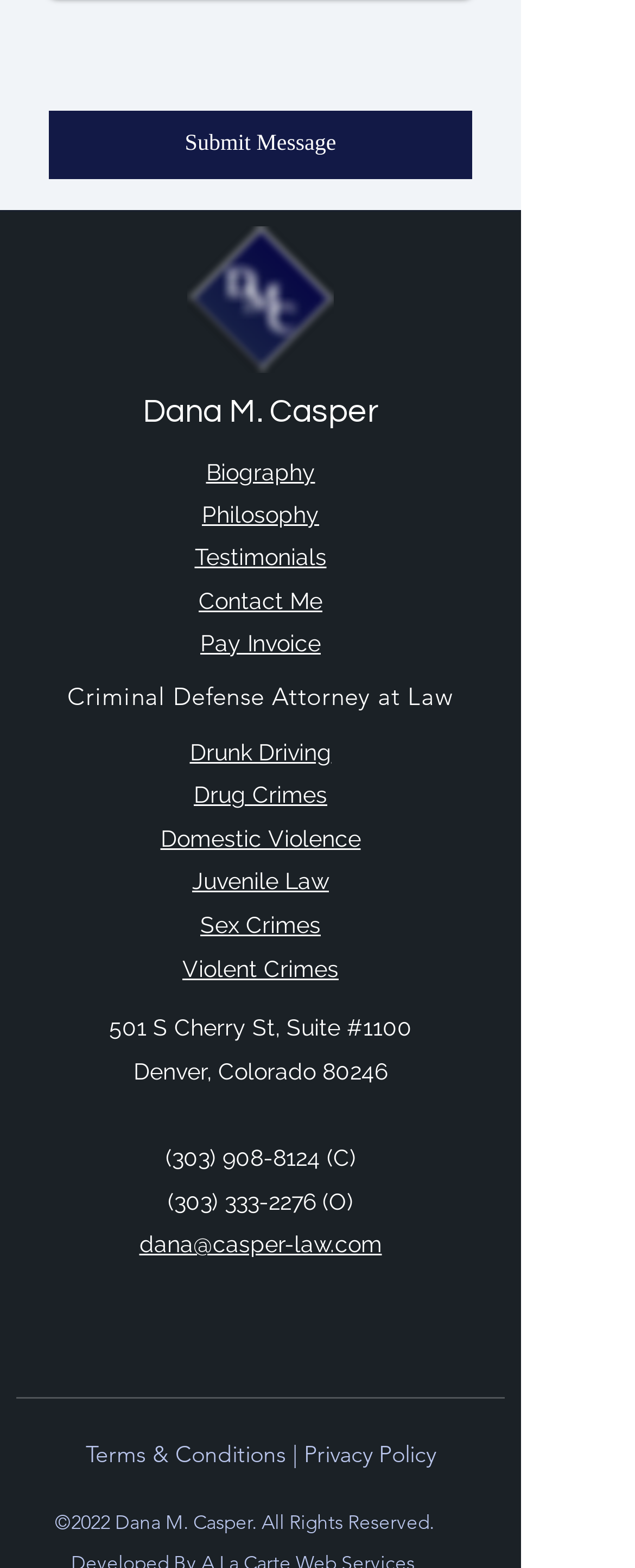From the given element description: "Submit Message", find the bounding box for the UI element. Provide the coordinates as four float numbers between 0 and 1, in the order [left, top, right, bottom].

[0.077, 0.07, 0.744, 0.114]